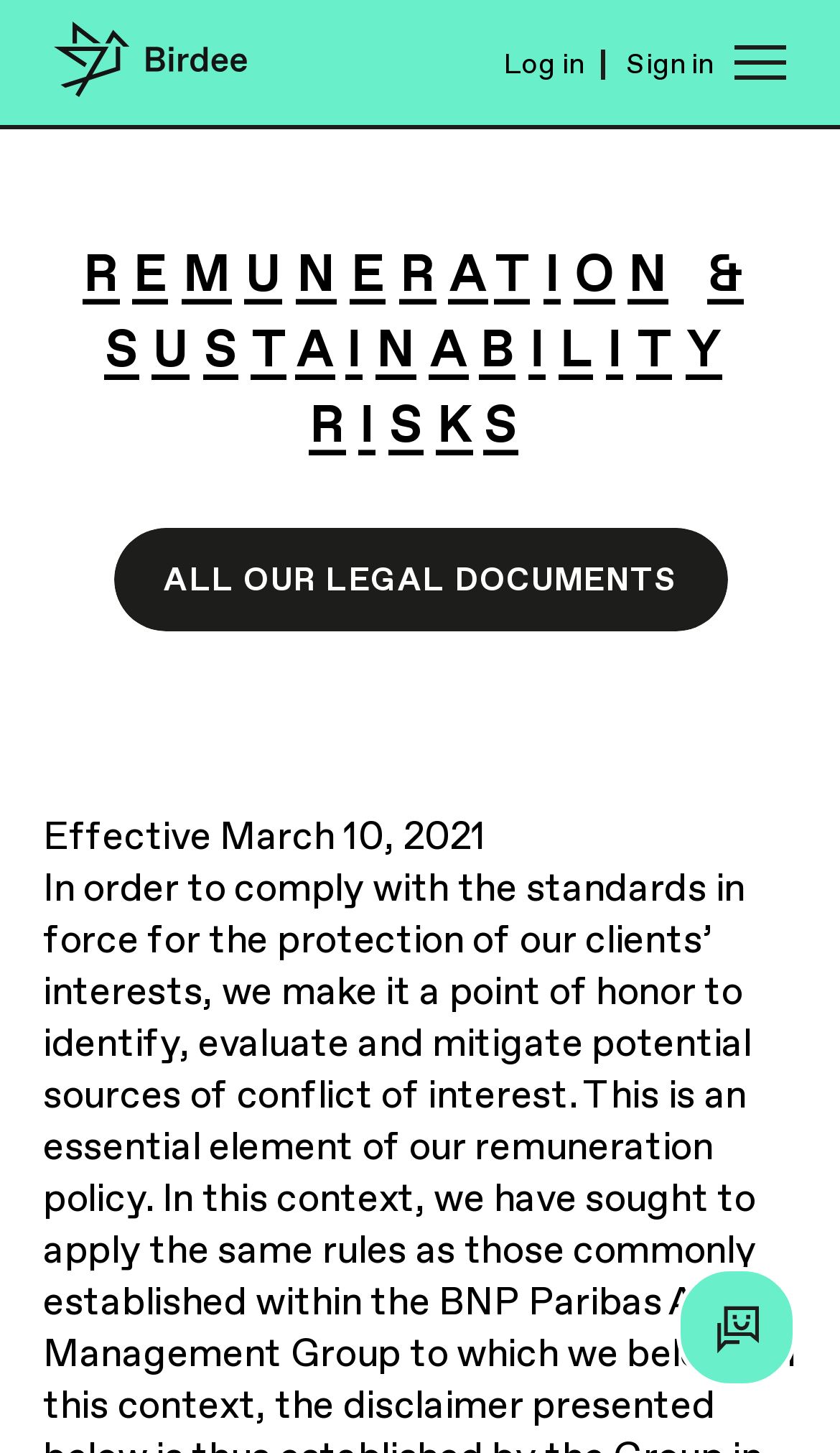Use a single word or phrase to answer the question:
What is the text above the 'ALL OUR LEGAL DOCUMENTS' link?

REMUNERATION & SUSTAINABILITY RISKS